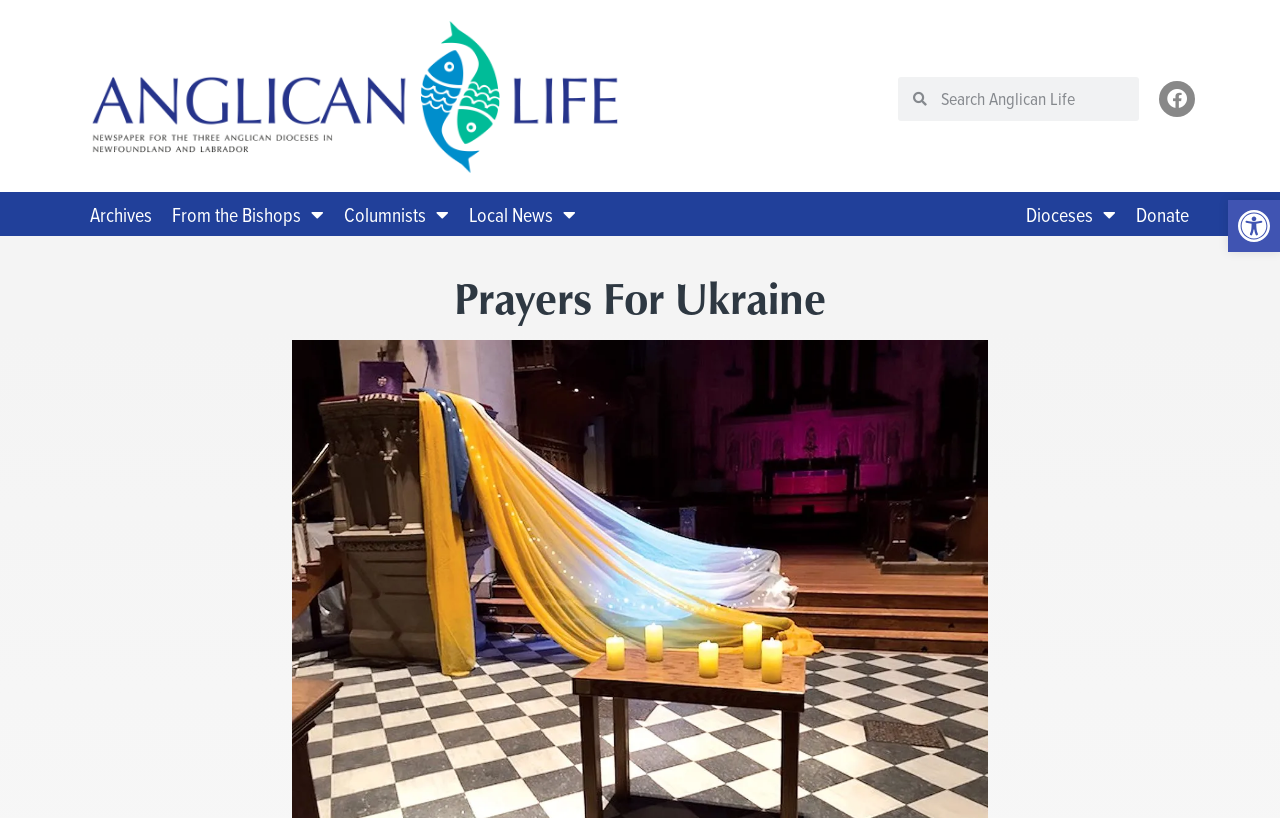Determine which piece of text is the heading of the webpage and provide it.

Prayers For Ukraine